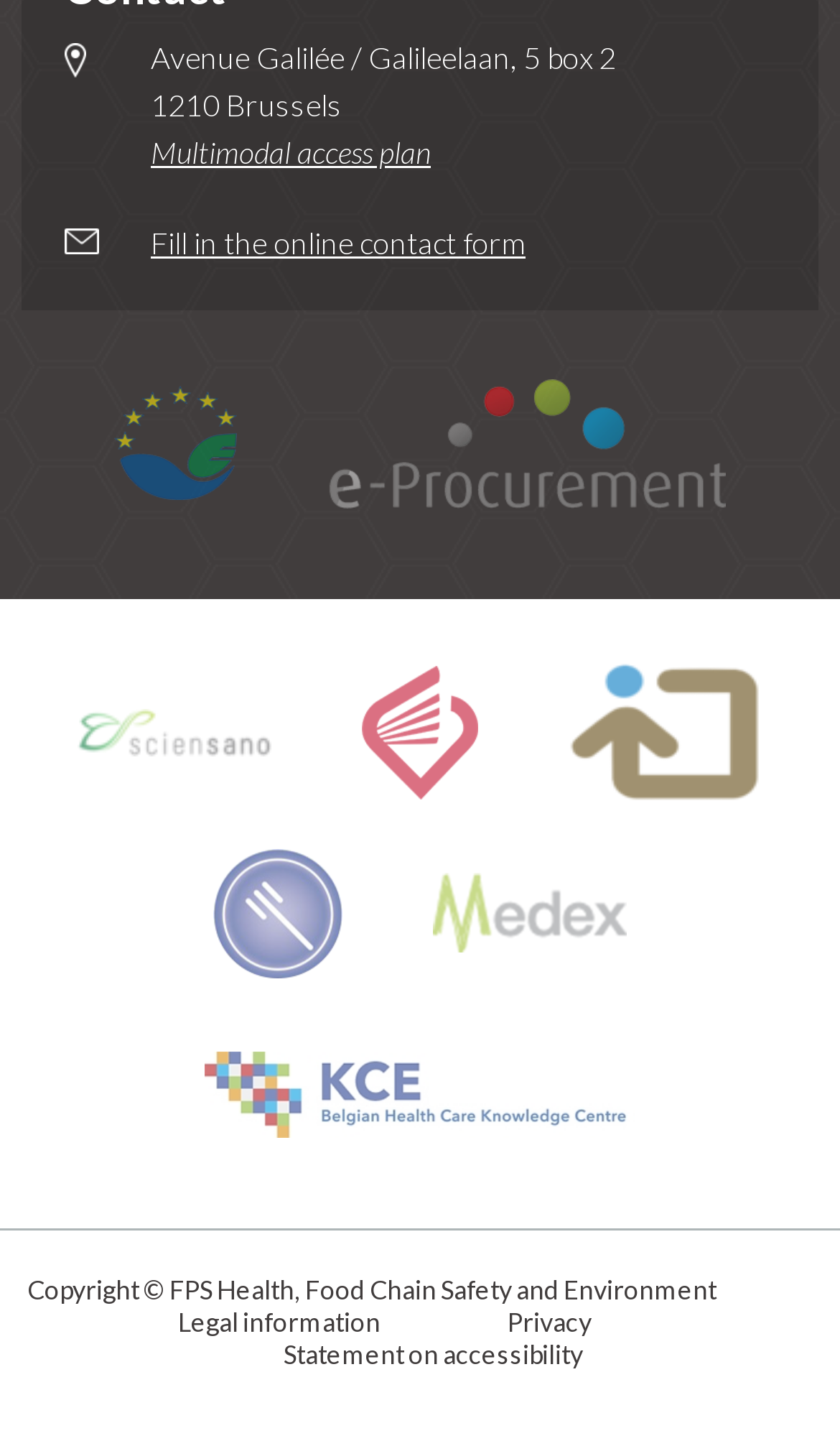Identify the bounding box coordinates necessary to click and complete the given instruction: "Check legal information".

[0.212, 0.903, 0.453, 0.925]